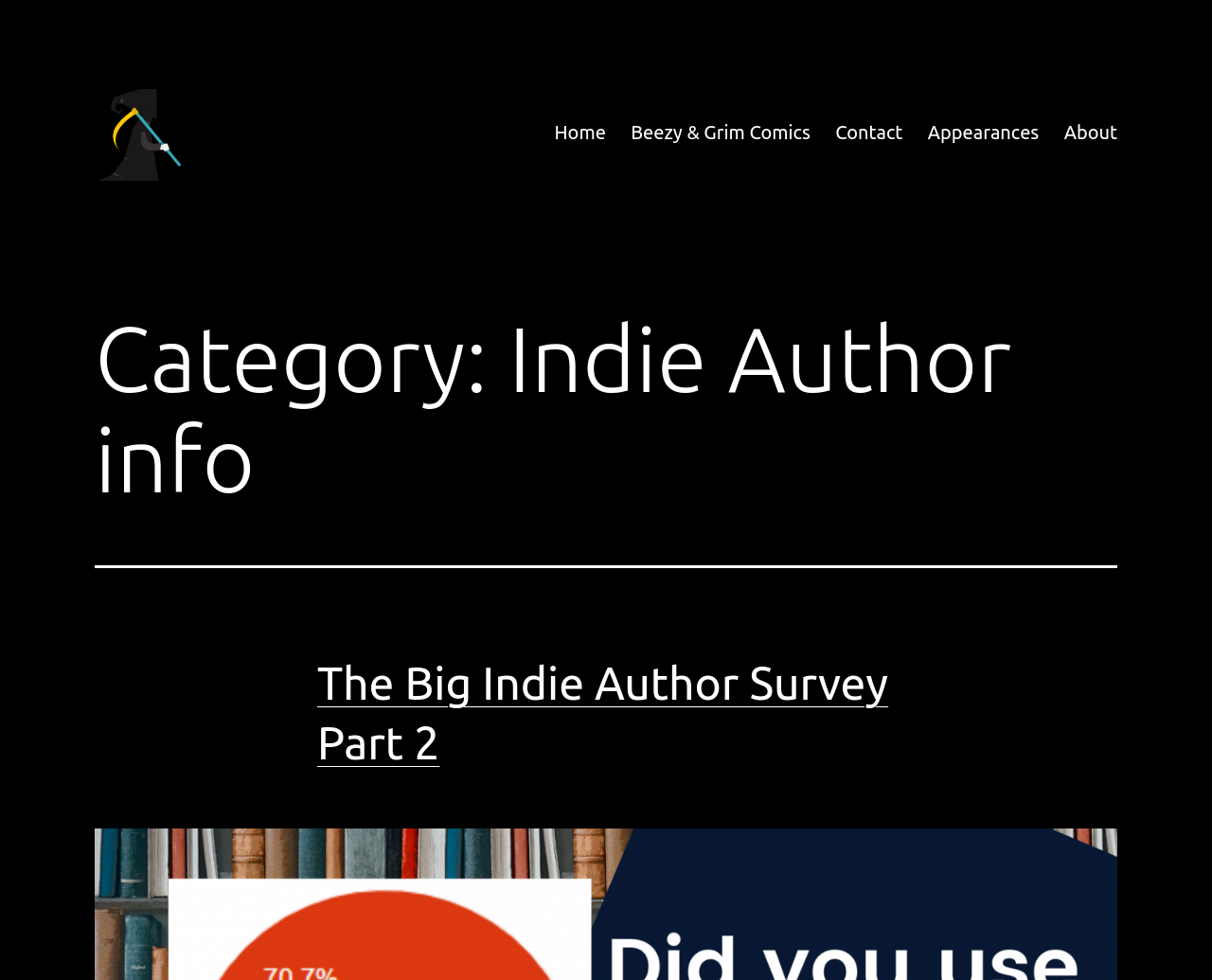Construct a thorough caption encompassing all aspects of the webpage.

The webpage is titled "Indie Author info Archives - Ross Young - Author" and appears to be a blog or author's website. At the top left, there is a link and an image, both labeled "Ross Young – Author", which likely serve as a logo or branding element. Below this, there is another link with the same text, "Ross Young - Author".

To the right of the logo, there is a primary navigation menu with five links: "Home", "Beezy & Grim Comics", "Contact", "Appearances", and "About". These links are arranged horizontally and take up most of the top section of the page.

Below the navigation menu, there is a header section with a heading that reads "Category: Indie Author info". This heading spans the width of the page. Underneath, there is a subheading that reads "The Big Indie Author Survey Part 2", which is a link to a specific article or post. This link is positioned roughly in the middle of the page, with some empty space above it.